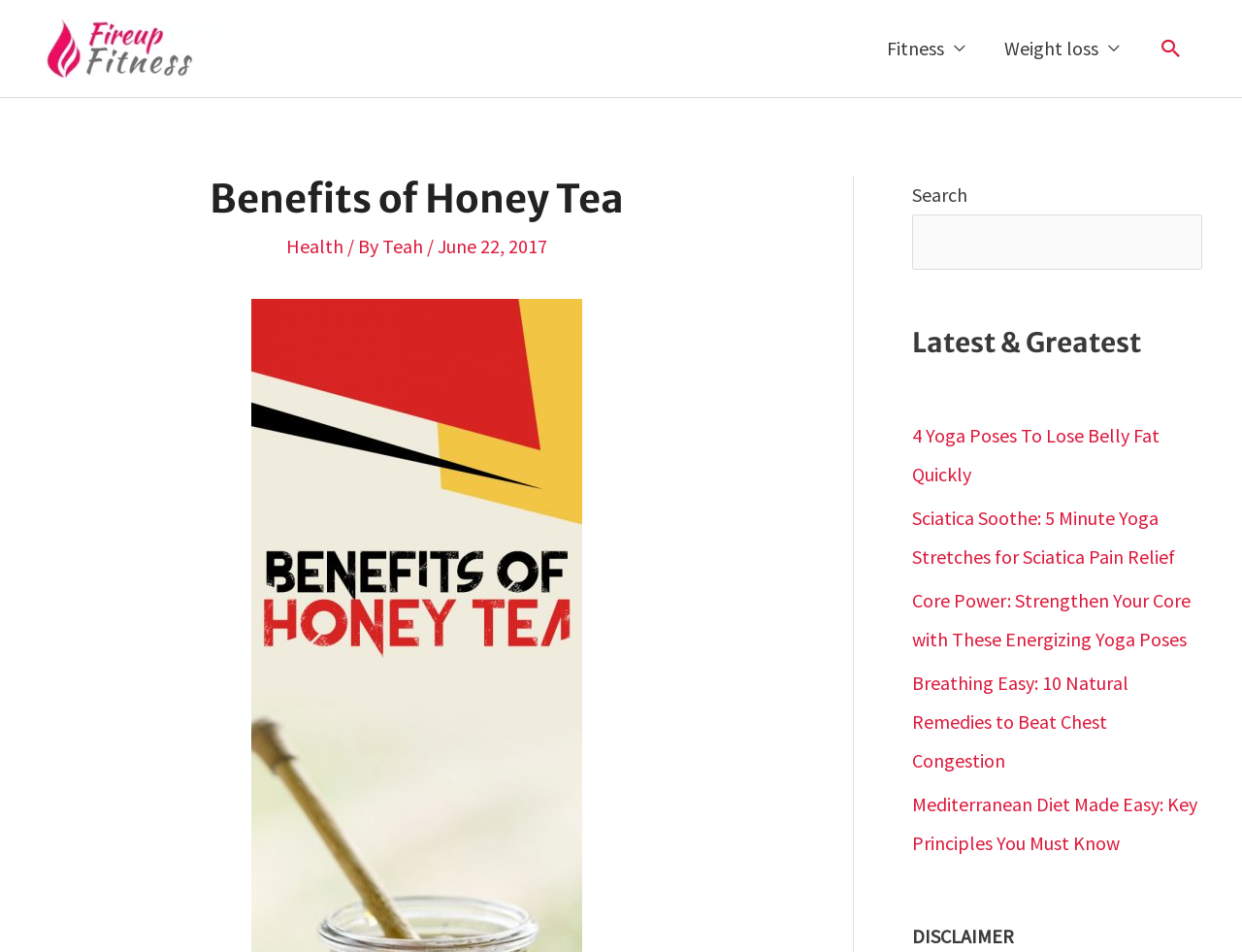Carefully observe the image and respond to the question with a detailed answer:
What is the website's name?

The website's name can be found at the top left corner of the webpage, where the logo 'FireupFitness.com' is located.